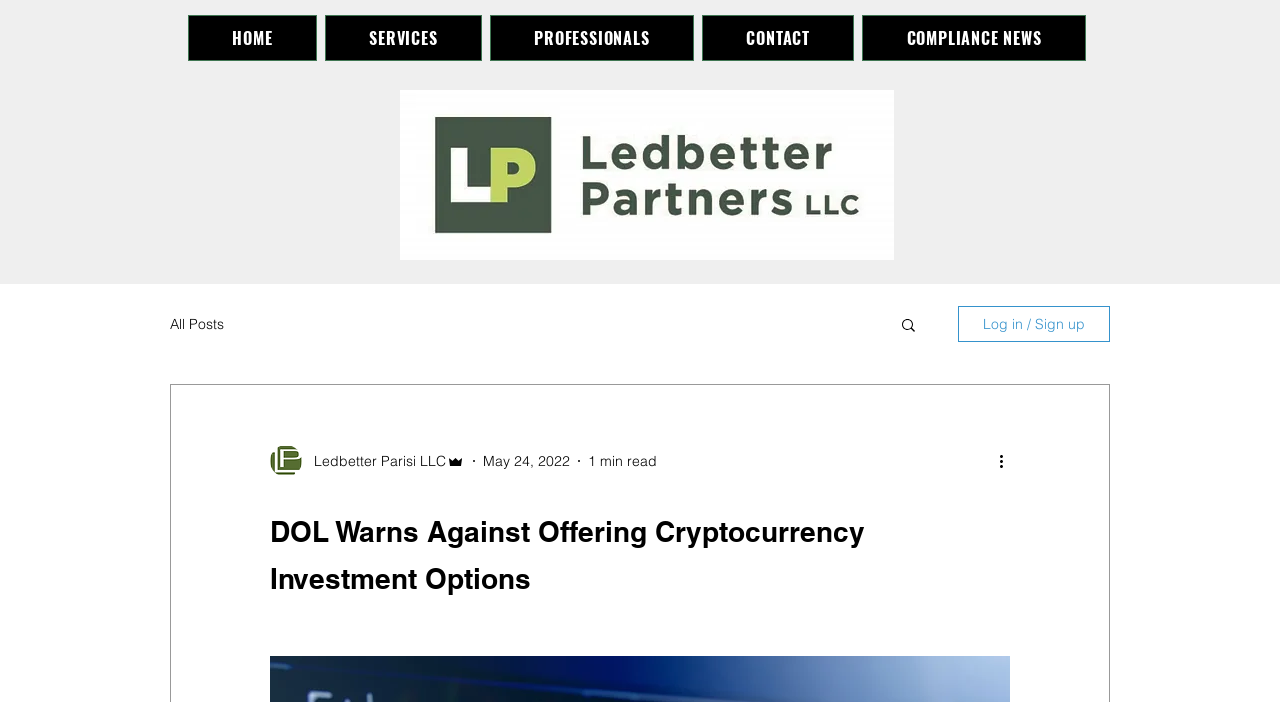Answer the question below with a single word or a brief phrase: 
What is the date of the article?

May 24, 2022